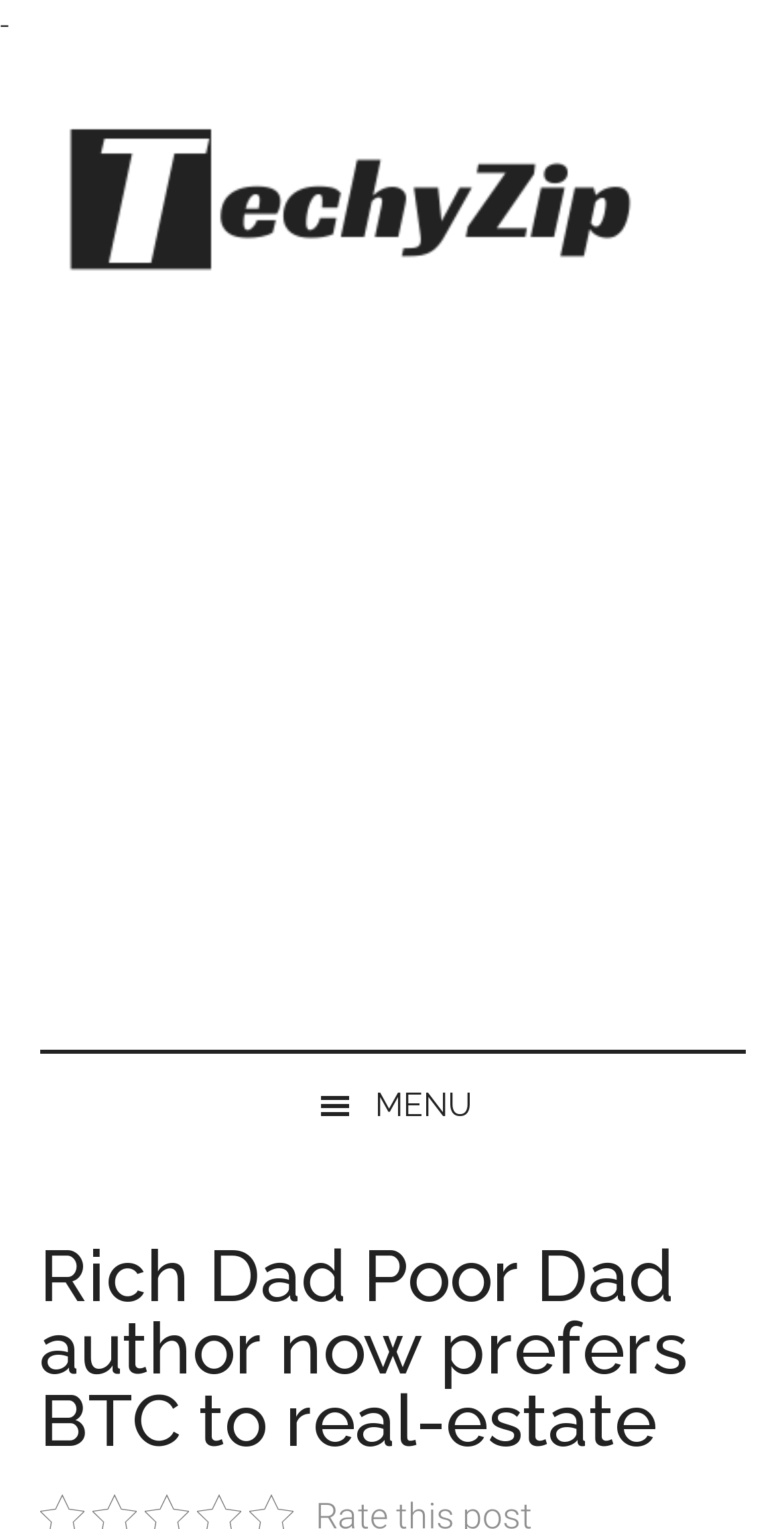Based on the element description, predict the bounding box coordinates (top-left x, top-left y, bottom-right x, bottom-right y) for the UI element in the screenshot: Techy Zip

[0.05, 0.188, 0.412, 0.325]